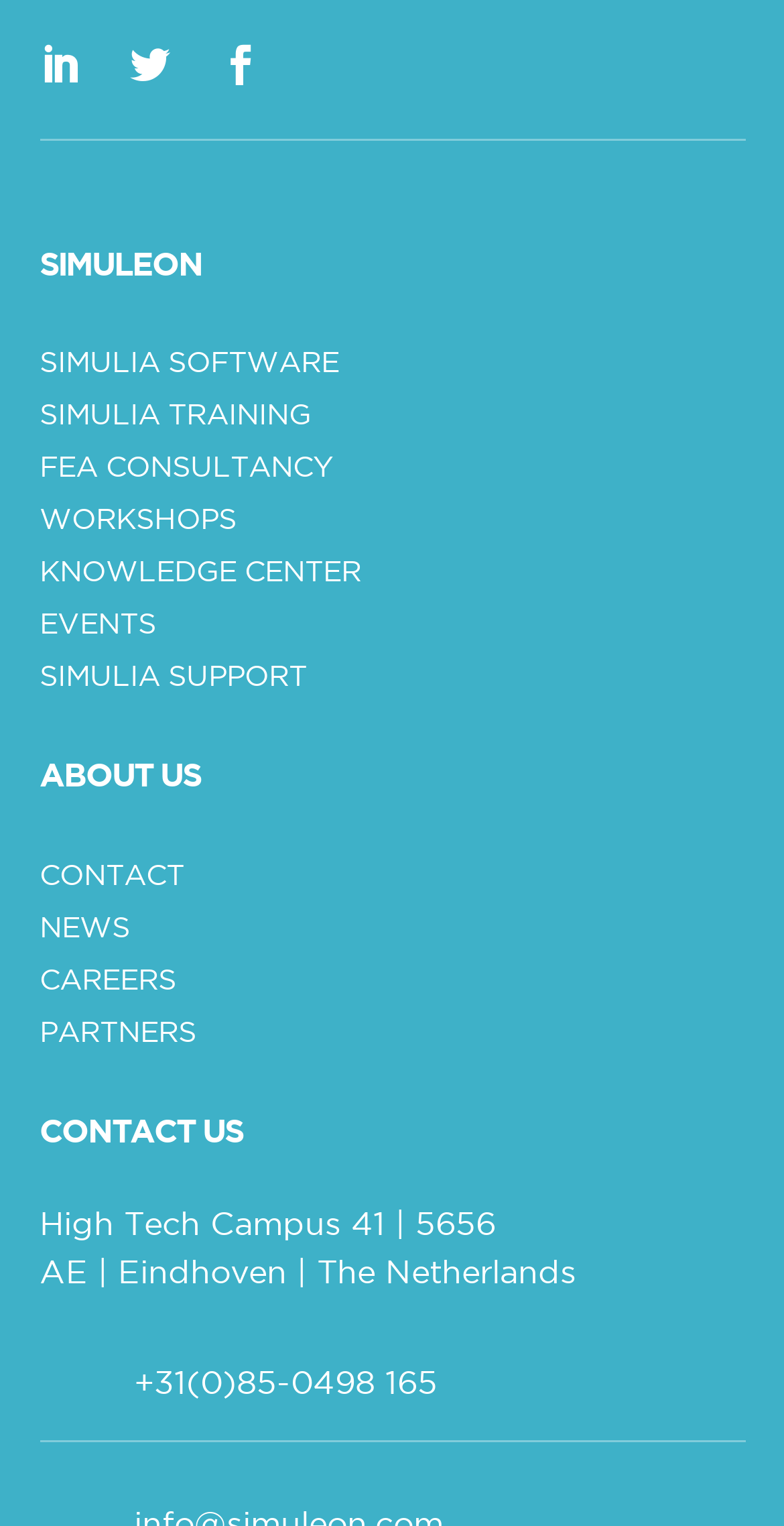What is the purpose of the 'SIMULIA SOFTWARE' link?
From the details in the image, provide a complete and detailed answer to the question.

The 'SIMULIA SOFTWARE' link is located in the top section of the webpage, suggesting it is a main feature or service offered by the company. It is likely that clicking this link will take the user to a page with more information about SIMULIA software.